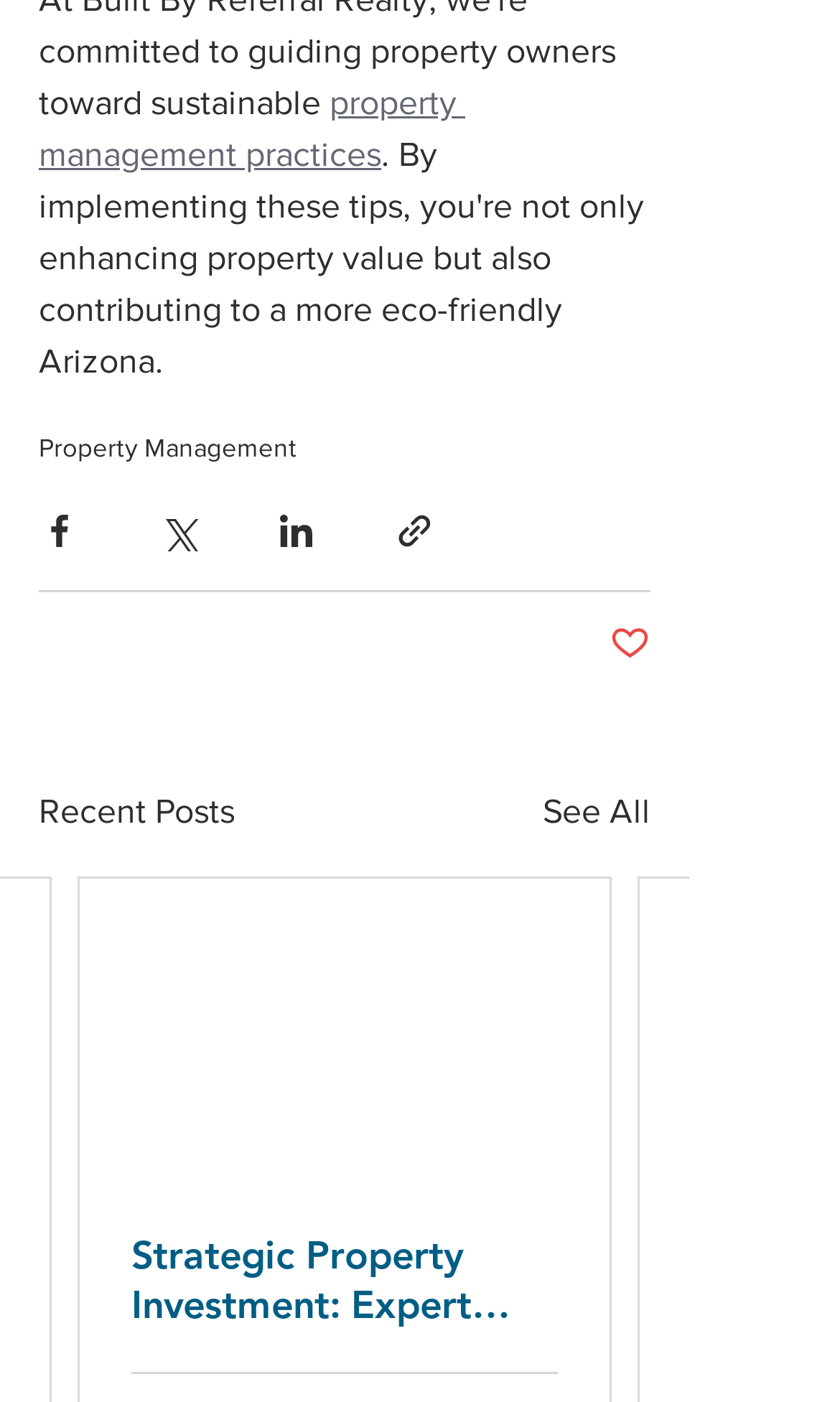Please determine the bounding box coordinates for the UI element described as: "property management practices".

[0.046, 0.061, 0.554, 0.124]